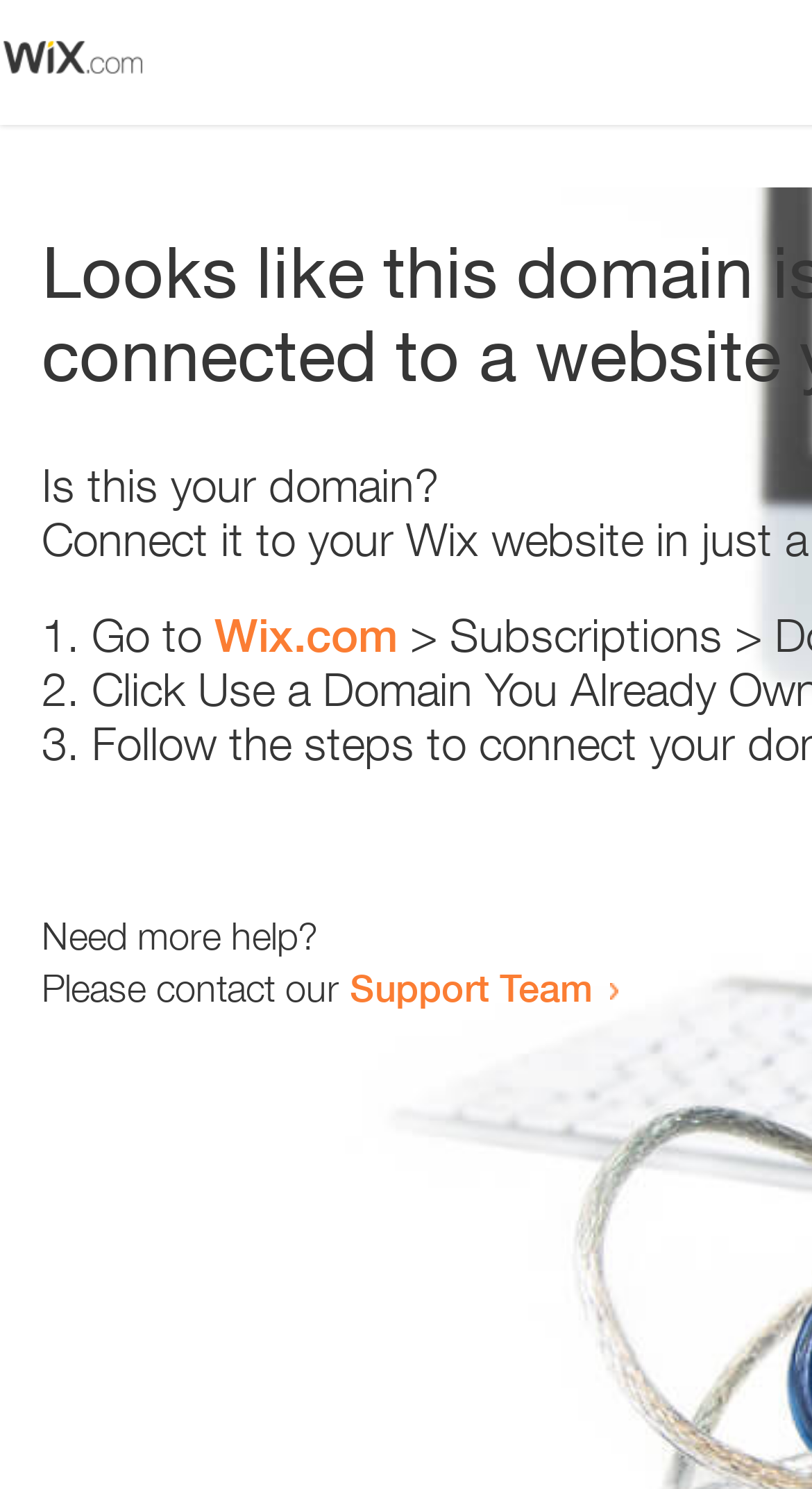Provide the bounding box coordinates of the HTML element described as: "Click Here". The bounding box coordinates should be four float numbers between 0 and 1, i.e., [left, top, right, bottom].

None